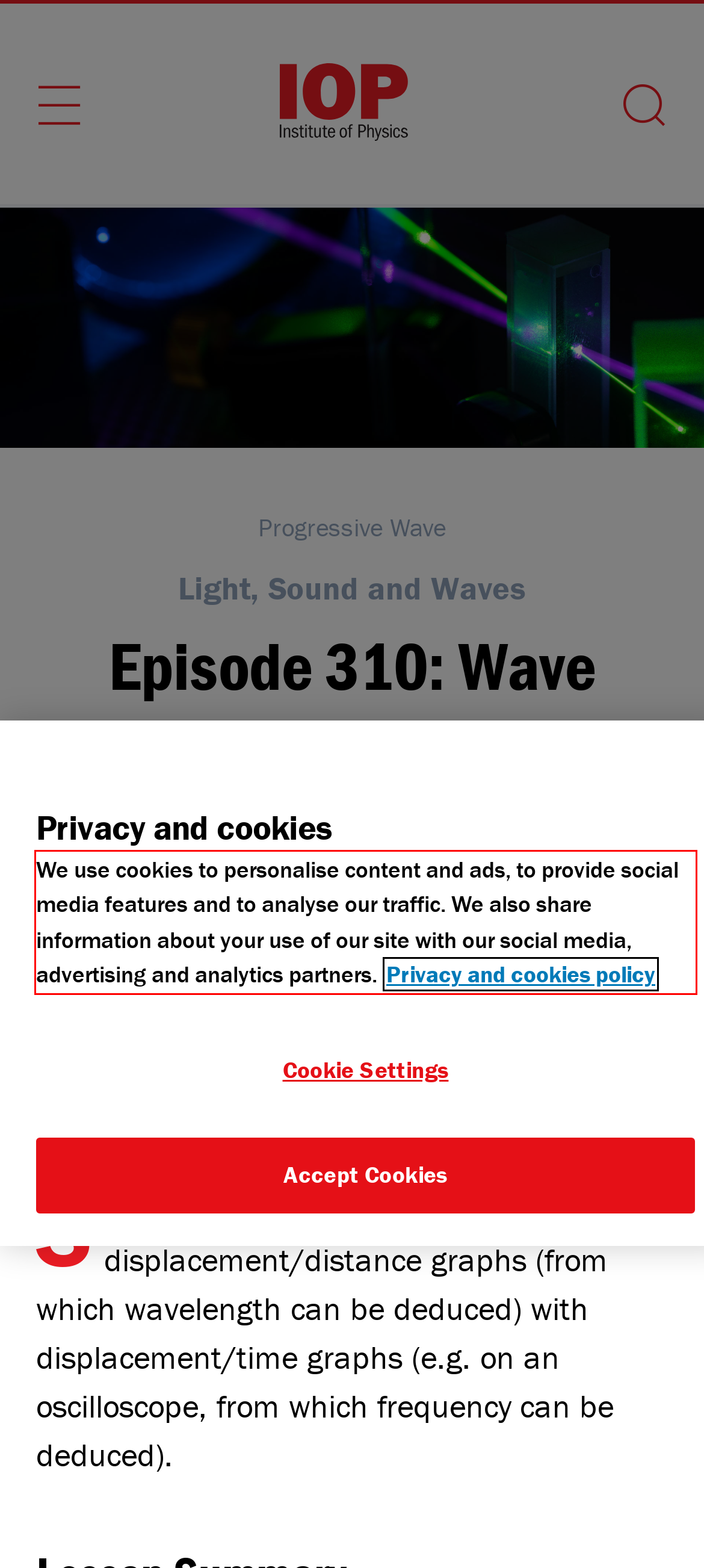Given a screenshot of a webpage, locate the red bounding box and extract the text it encloses.

We use cookies to personalise content and ads, to provide social media features and to analyse our traffic. We also share information about your use of our site with our social media, advertising and analytics partners.Privacy and cookies policy